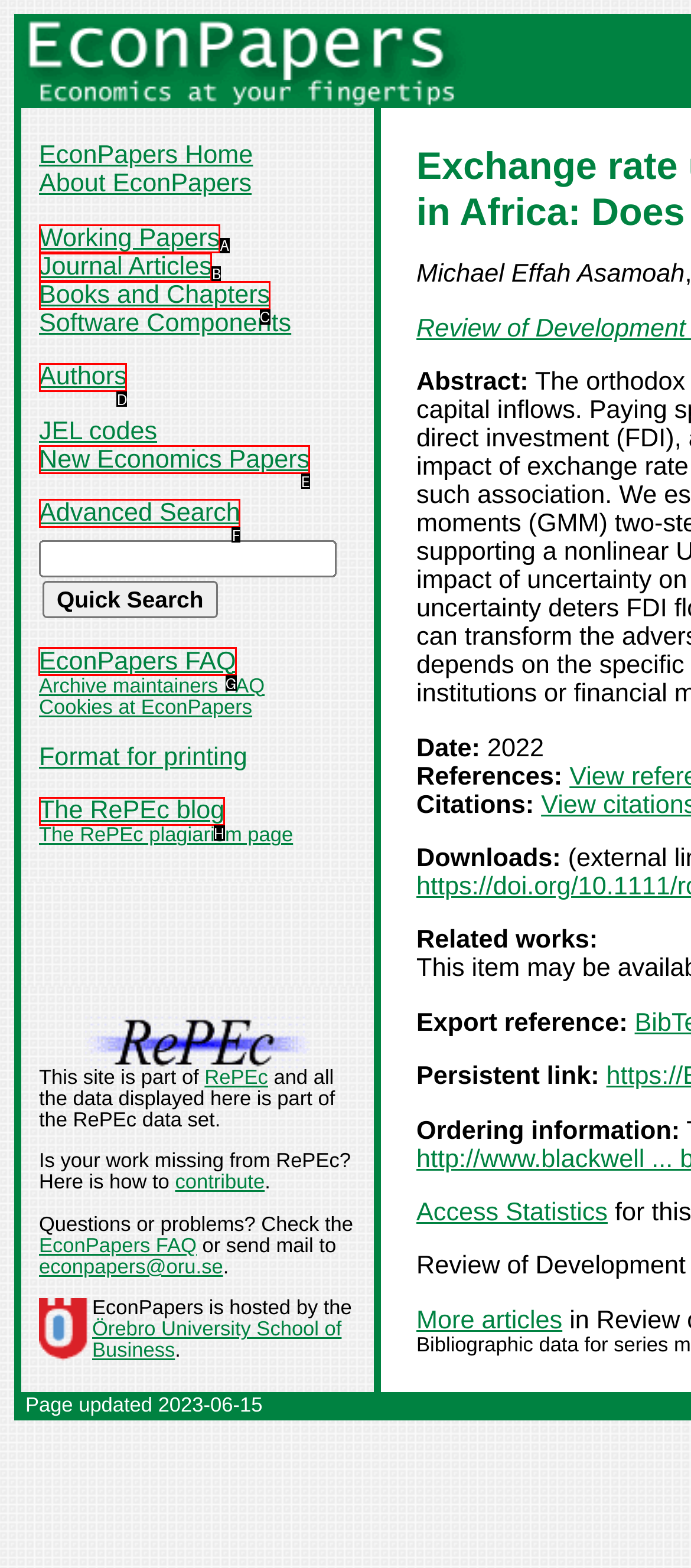Identify the correct lettered option to click in order to perform this task: View EconPapers FAQ. Respond with the letter.

G